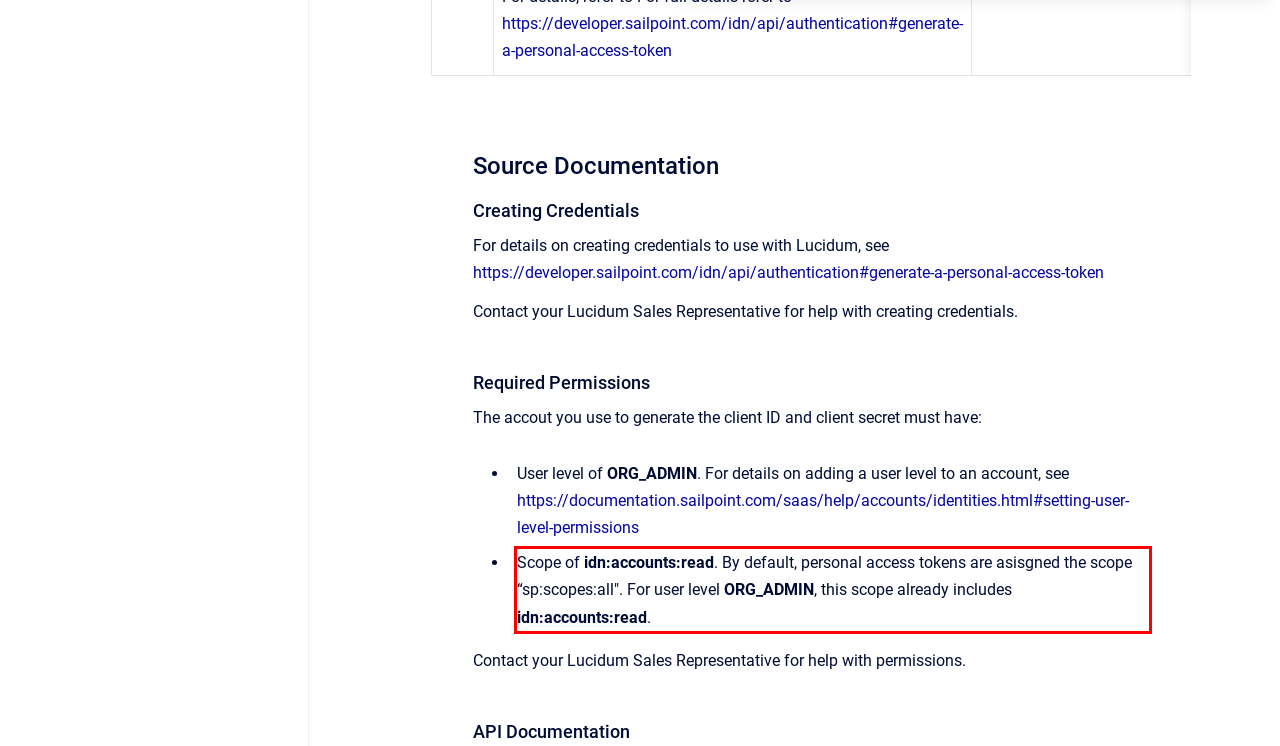You have a screenshot with a red rectangle around a UI element. Recognize and extract the text within this red bounding box using OCR.

Scope of idn:accounts:read. By default, personal access tokens are asisgned the scope “sp:scopes:all". For user level ORG_ADMIN, this scope already includes idn:accounts:read.